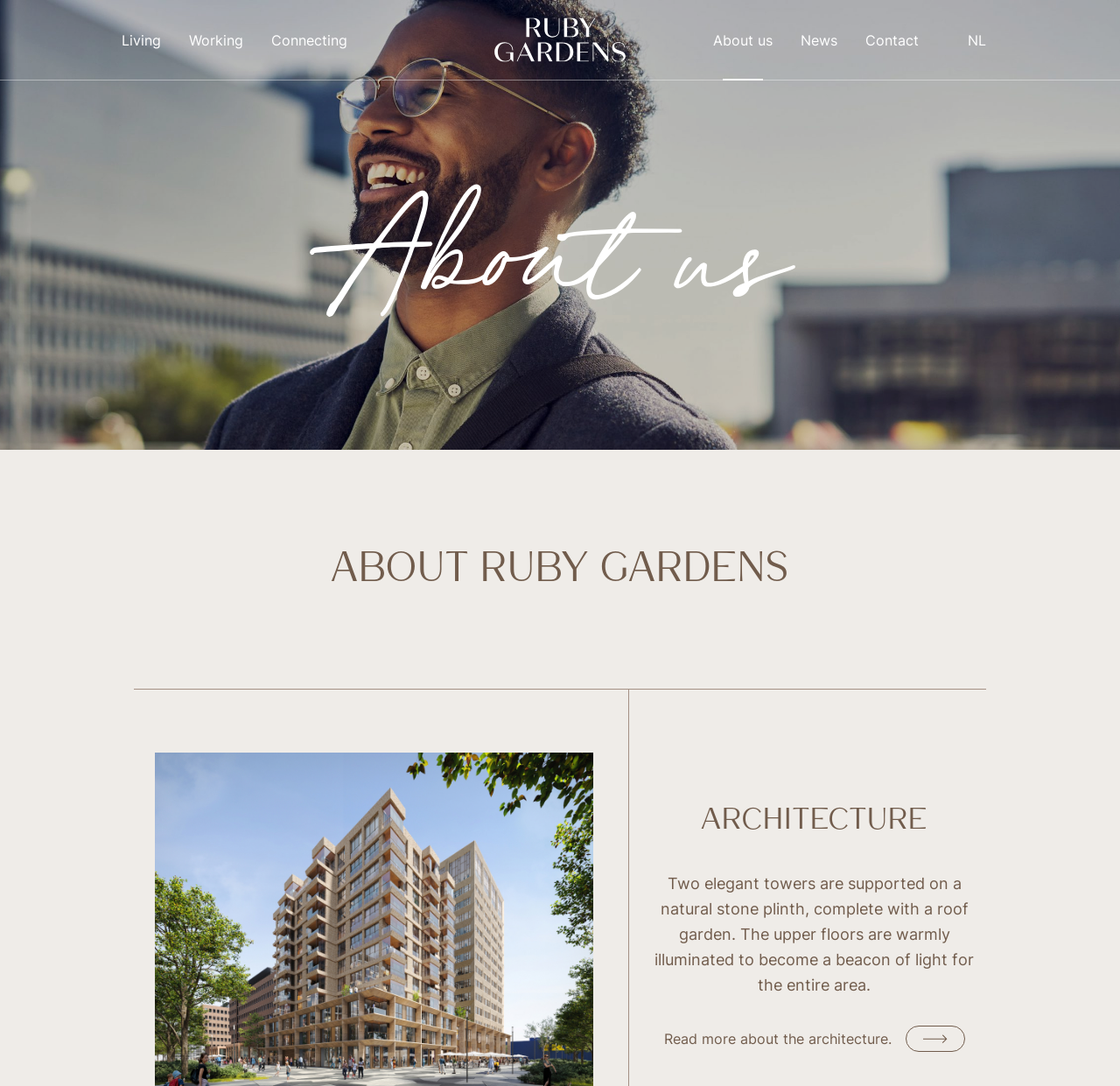Please identify the bounding box coordinates of the area I need to click to accomplish the following instruction: "Click the 'Living' link".

[0.019, 0.093, 0.981, 0.136]